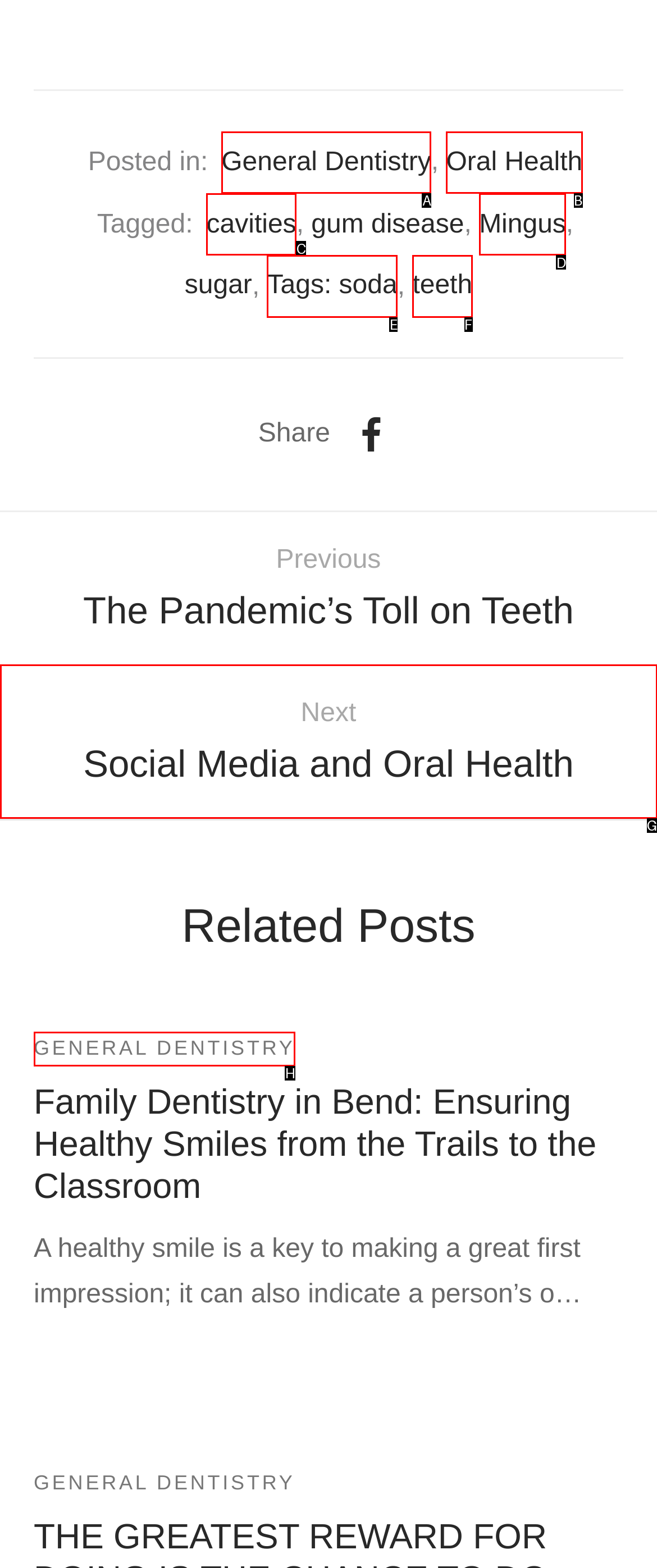Indicate the HTML element to be clicked to accomplish this task: Click on the 'Social Media and Oral Health' link Respond using the letter of the correct option.

G